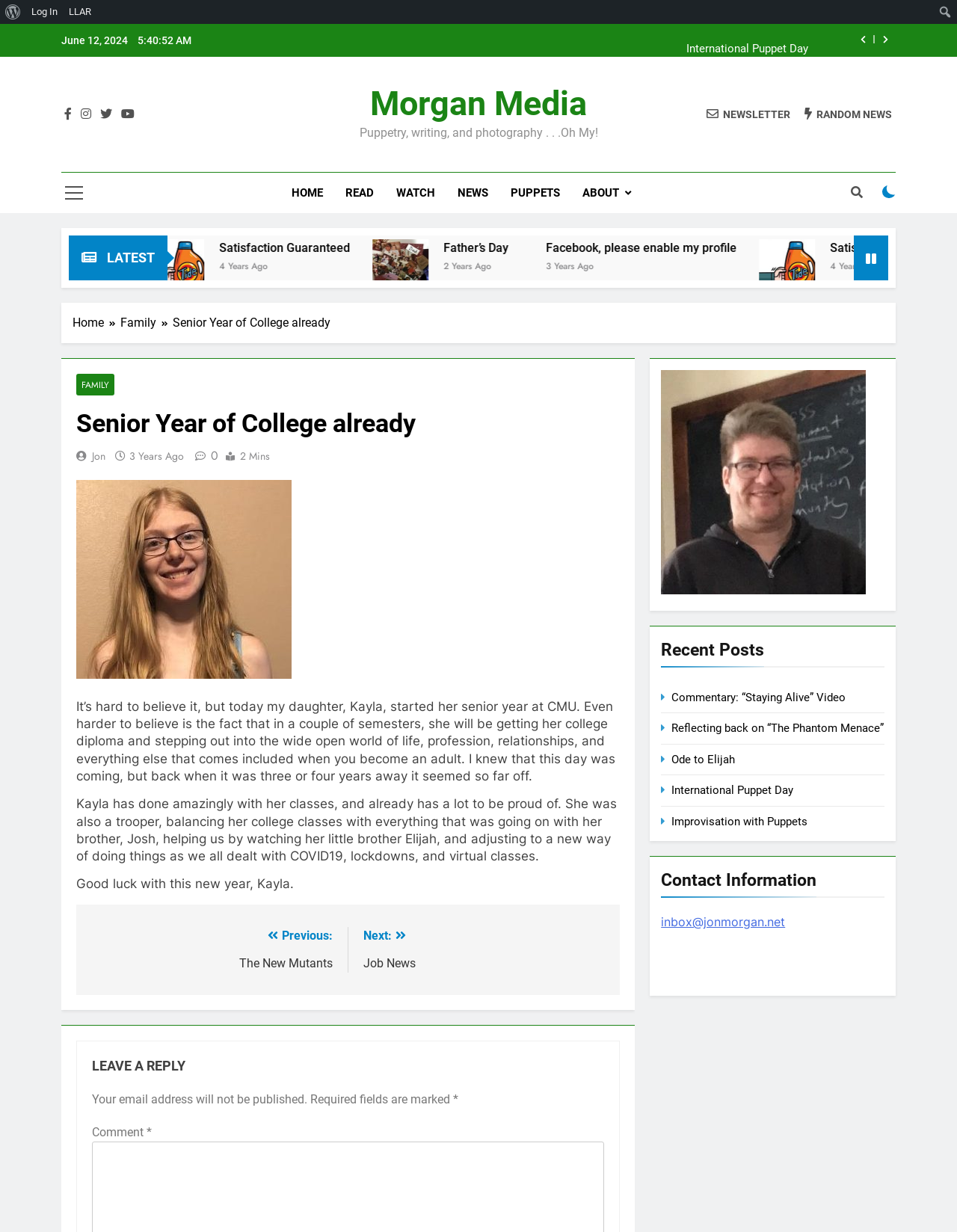What is the name of Kayla's brother mentioned in the blog post?
Please give a well-detailed answer to the question.

I found the name 'Josh' in the blog post, which is likely the name of Kayla's brother, who was mentioned as someone Kayla helped take care of.